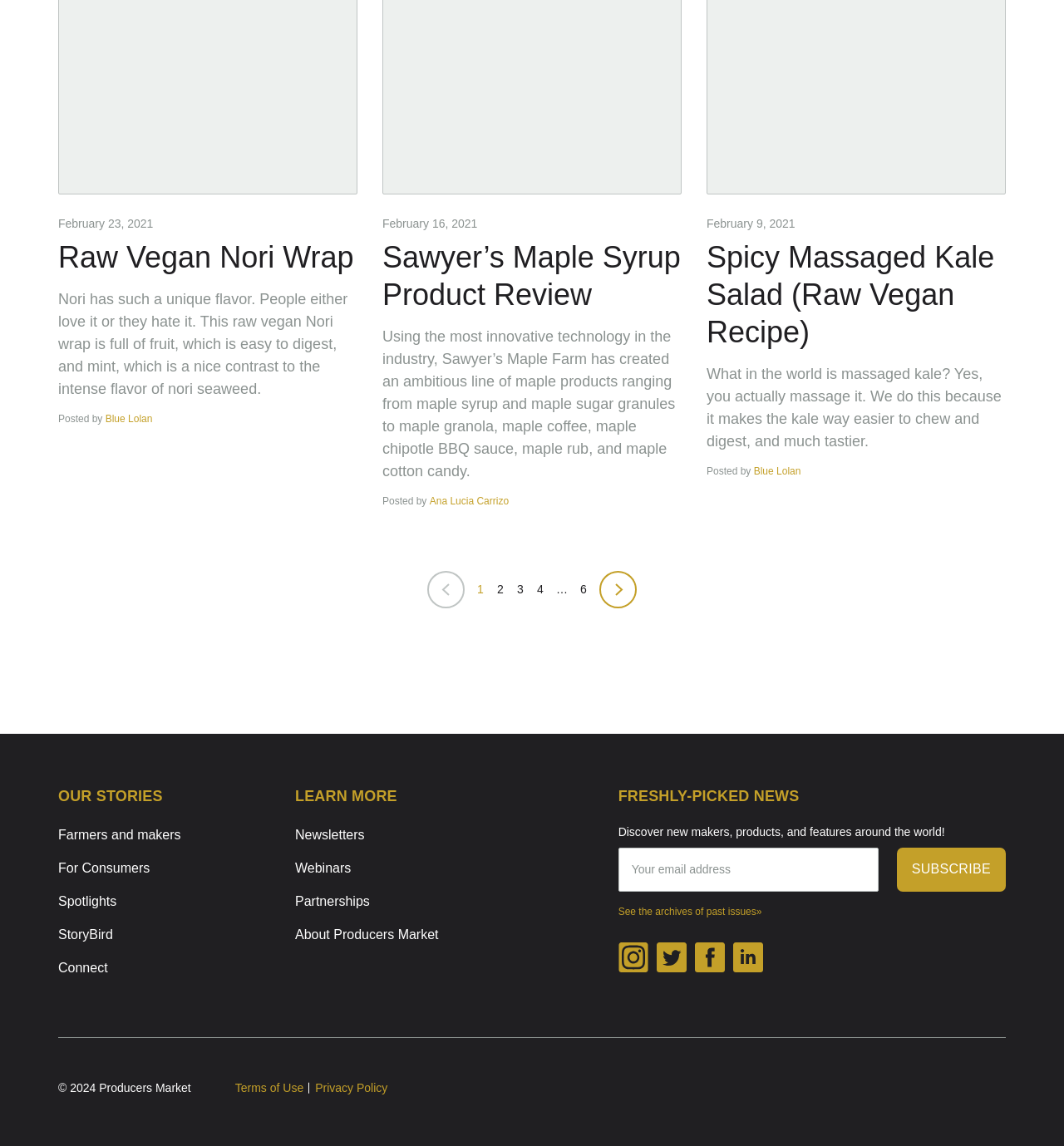How many articles are on this webpage?
Based on the image, provide your answer in one word or phrase.

3